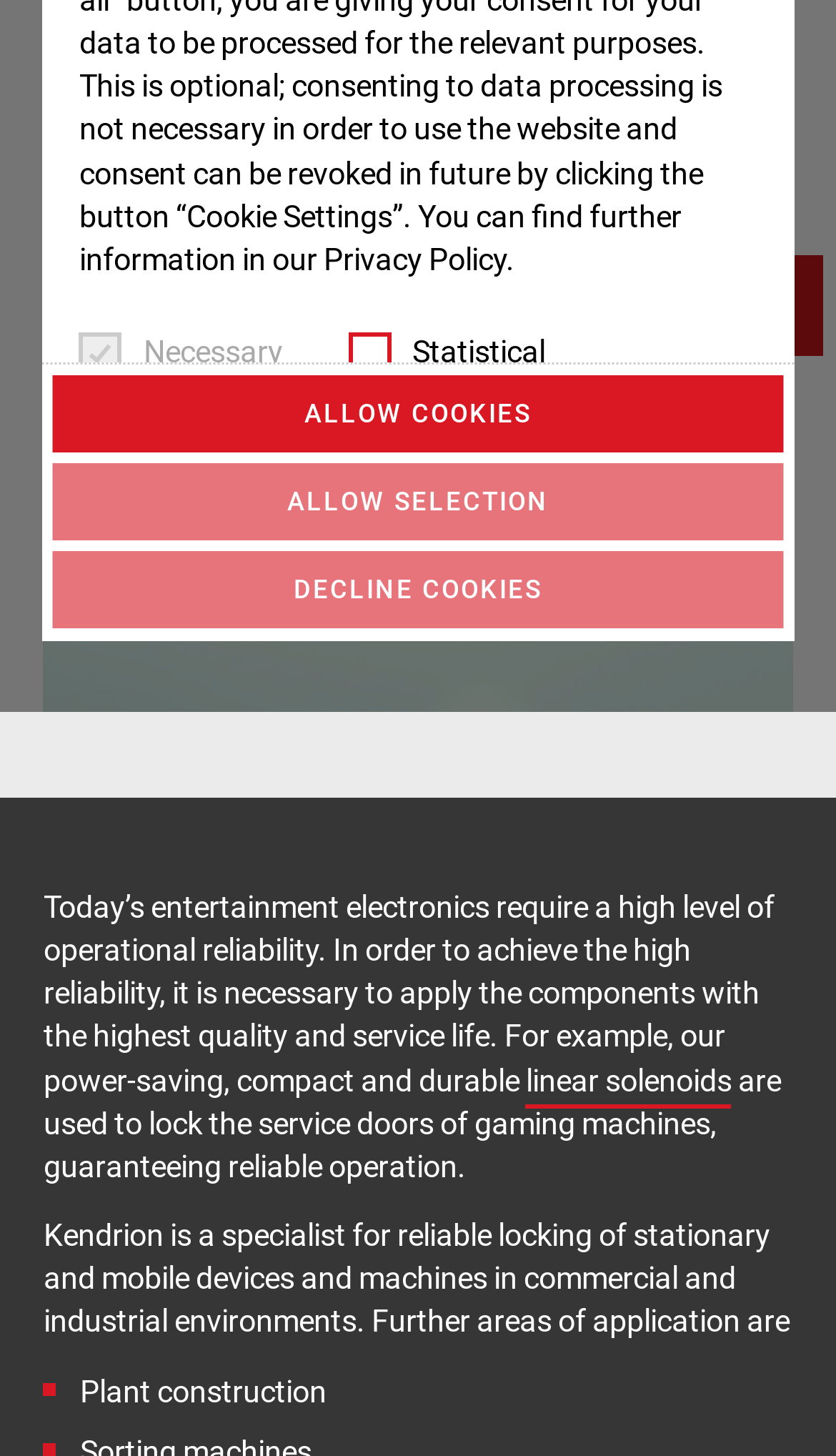Identify the bounding box of the UI component described as: "try this out".

None